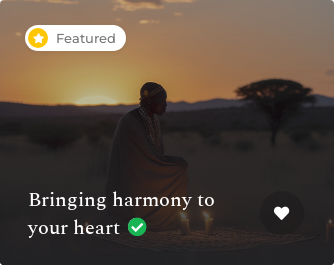What does the 'Featured' tag indicate?
Answer the question with a detailed and thorough explanation.

The 'Featured' tag, represented by a star icon, highlights the healer's prominence, suggesting that they offer sought-after guidance and are highly recommended for their spiritual services.